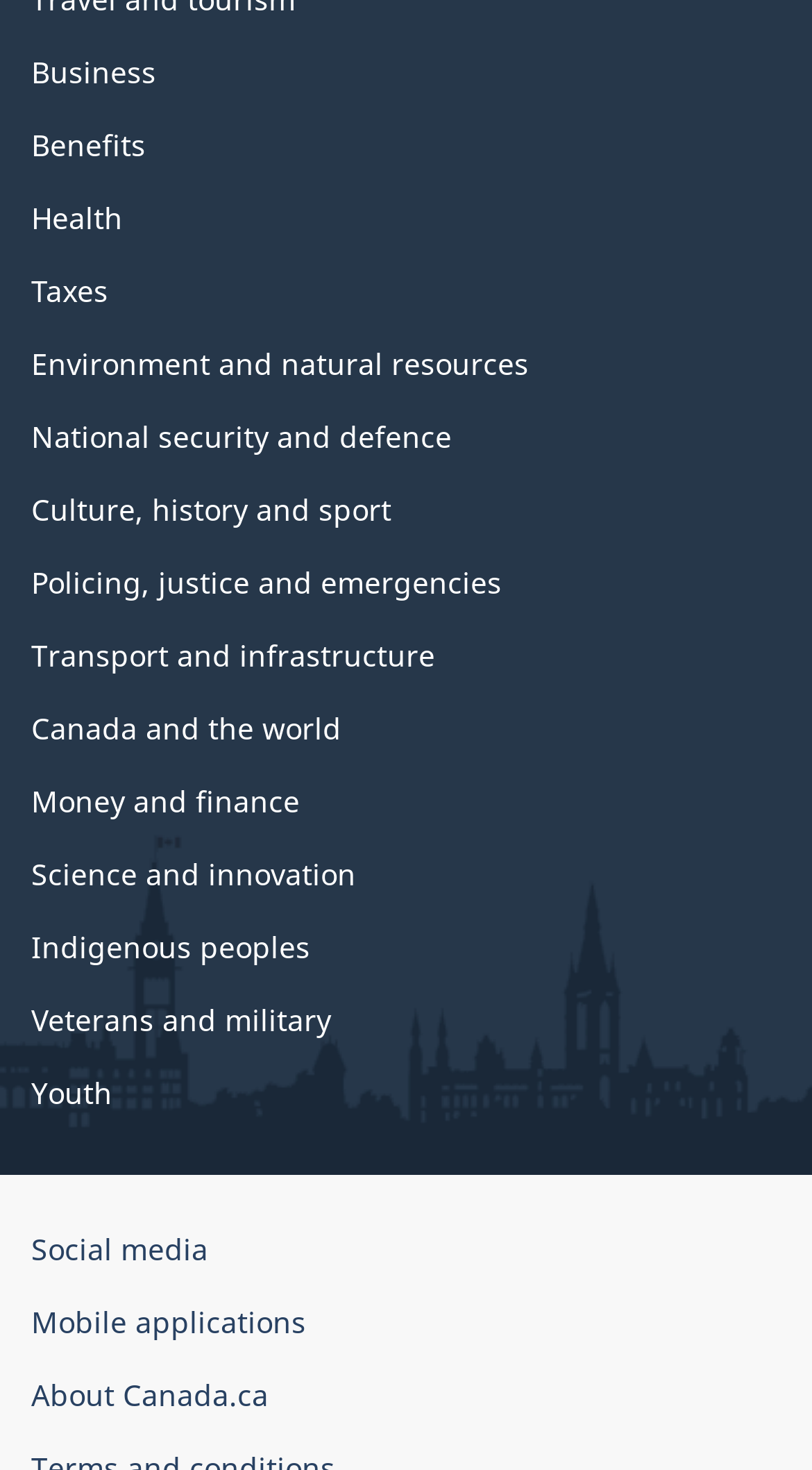Identify the bounding box coordinates of the element to click to follow this instruction: 'Check Social media'. Ensure the coordinates are four float values between 0 and 1, provided as [left, top, right, bottom].

[0.038, 0.837, 0.256, 0.864]